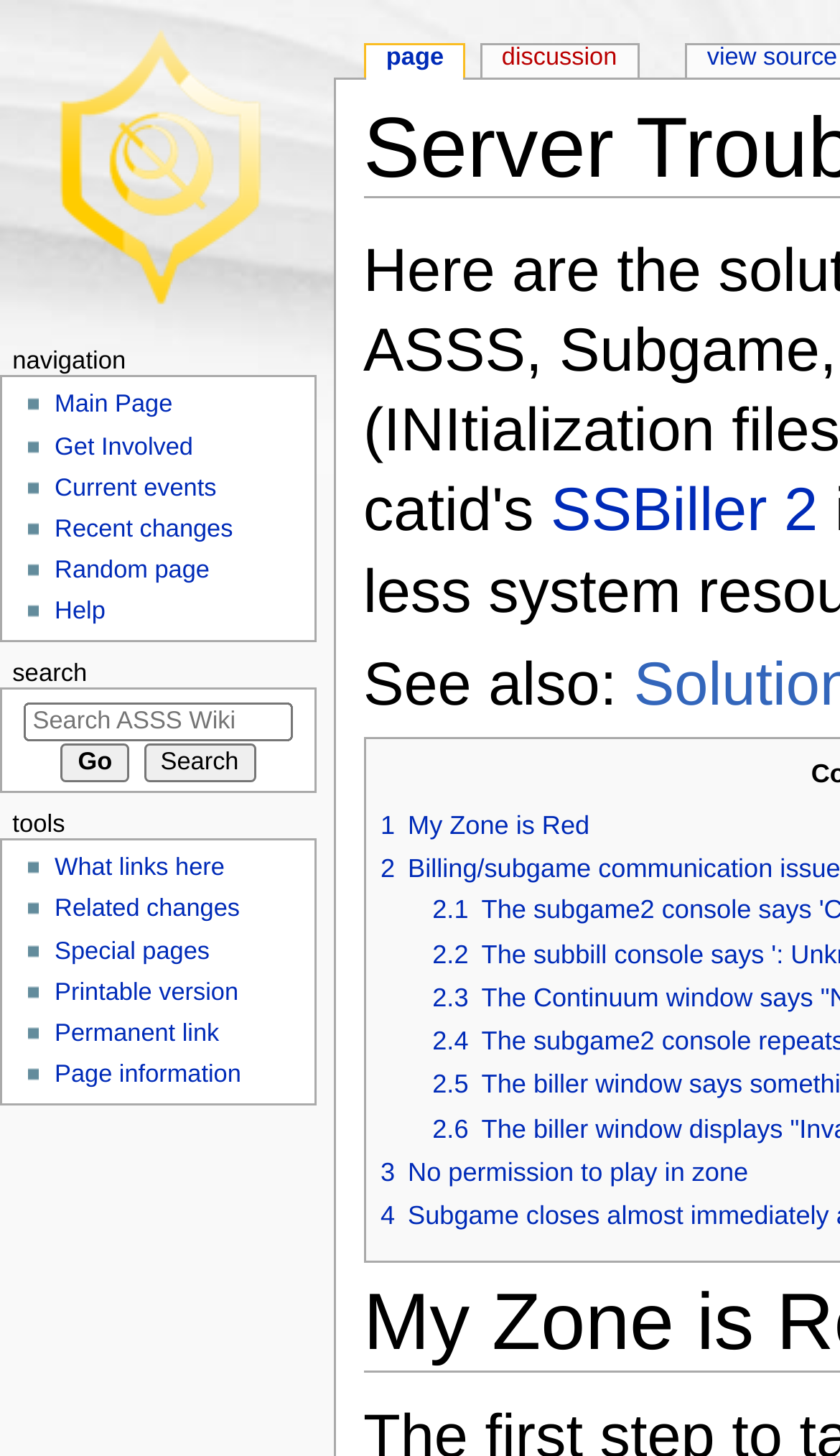Please identify the bounding box coordinates of the area I need to click to accomplish the following instruction: "Visit the main page".

[0.0, 0.0, 0.397, 0.229]